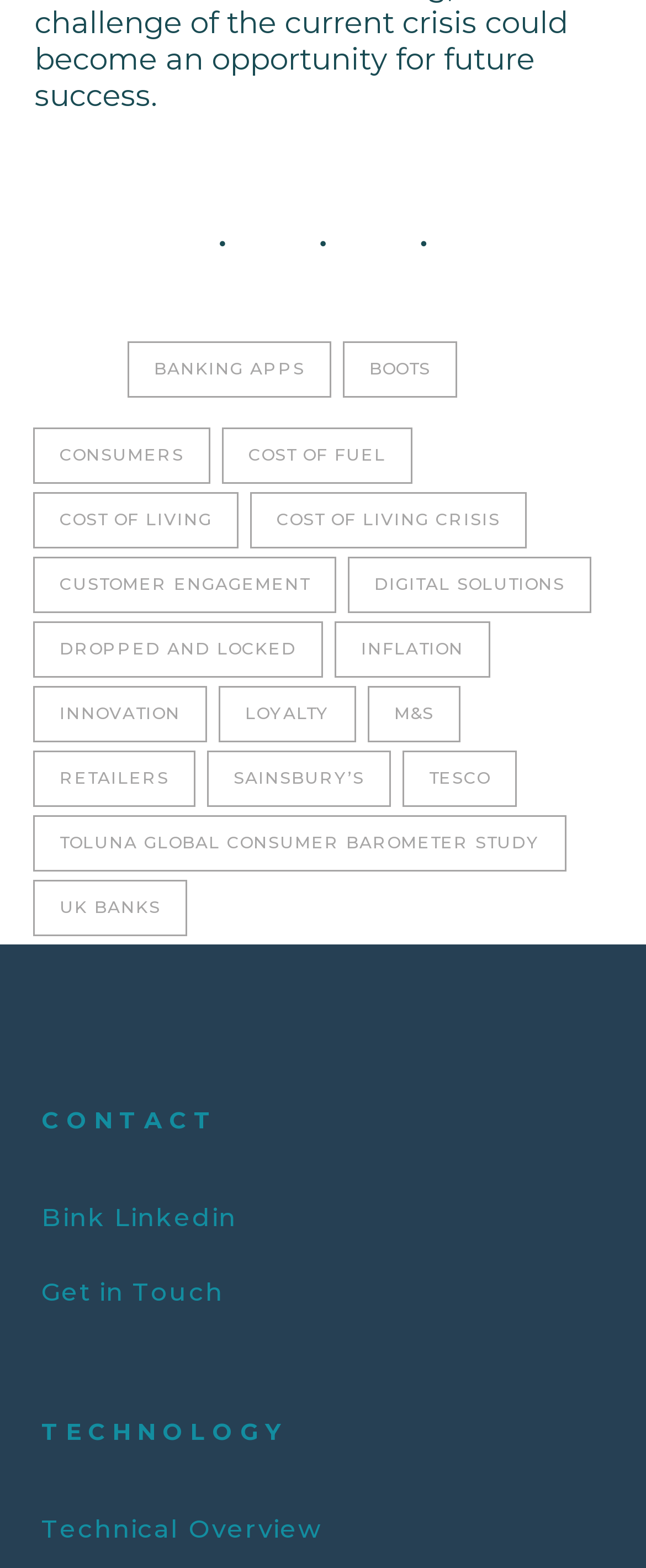Please answer the following question using a single word or phrase: 
What is the first link under the 'CONTACT' heading?

Bink Linkedin